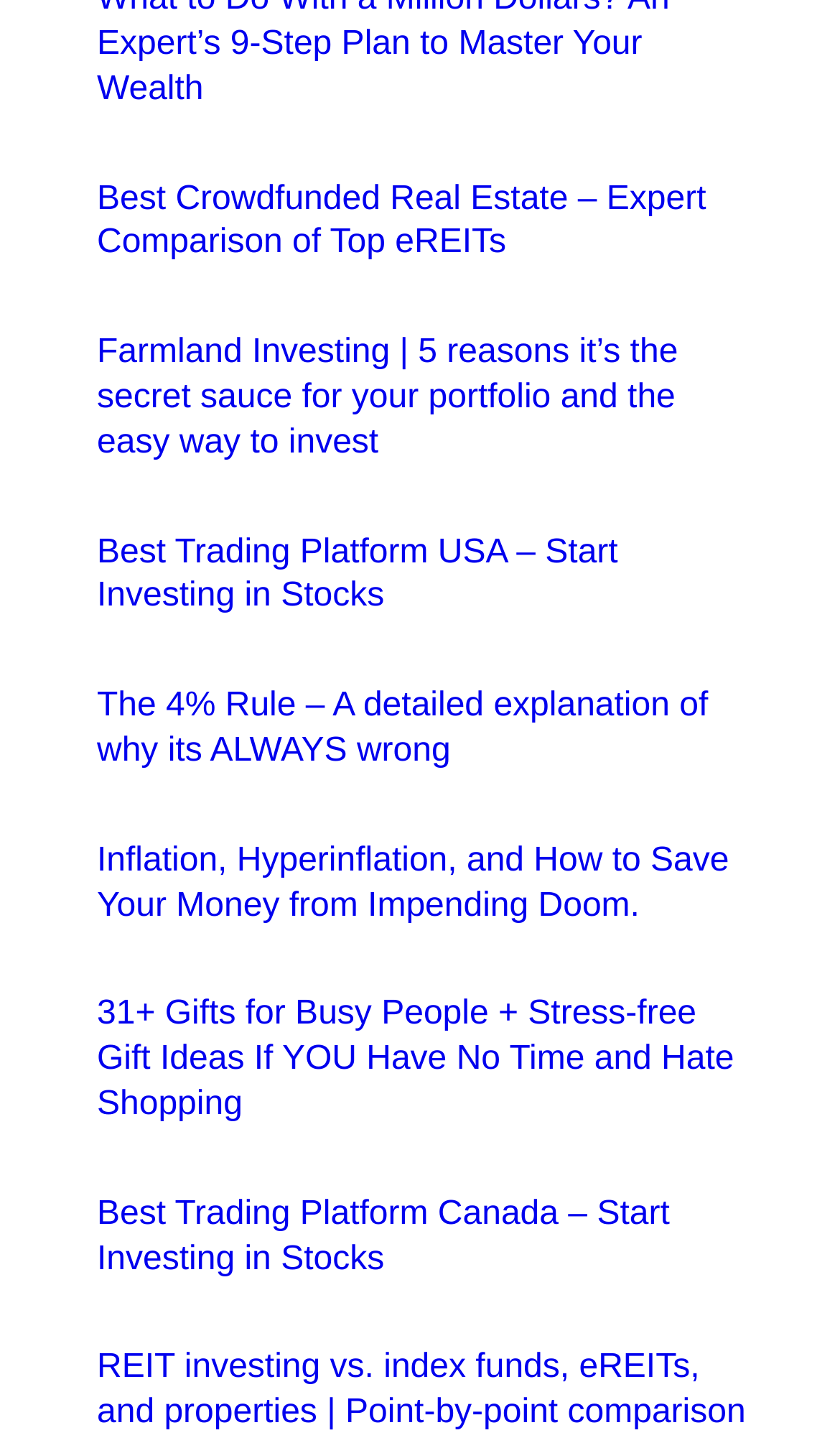Find the bounding box coordinates of the clickable region needed to perform the following instruction: "Explore the Best Trading Platform USA". The coordinates should be provided as four float numbers between 0 and 1, i.e., [left, top, right, bottom].

[0.115, 0.37, 0.736, 0.426]